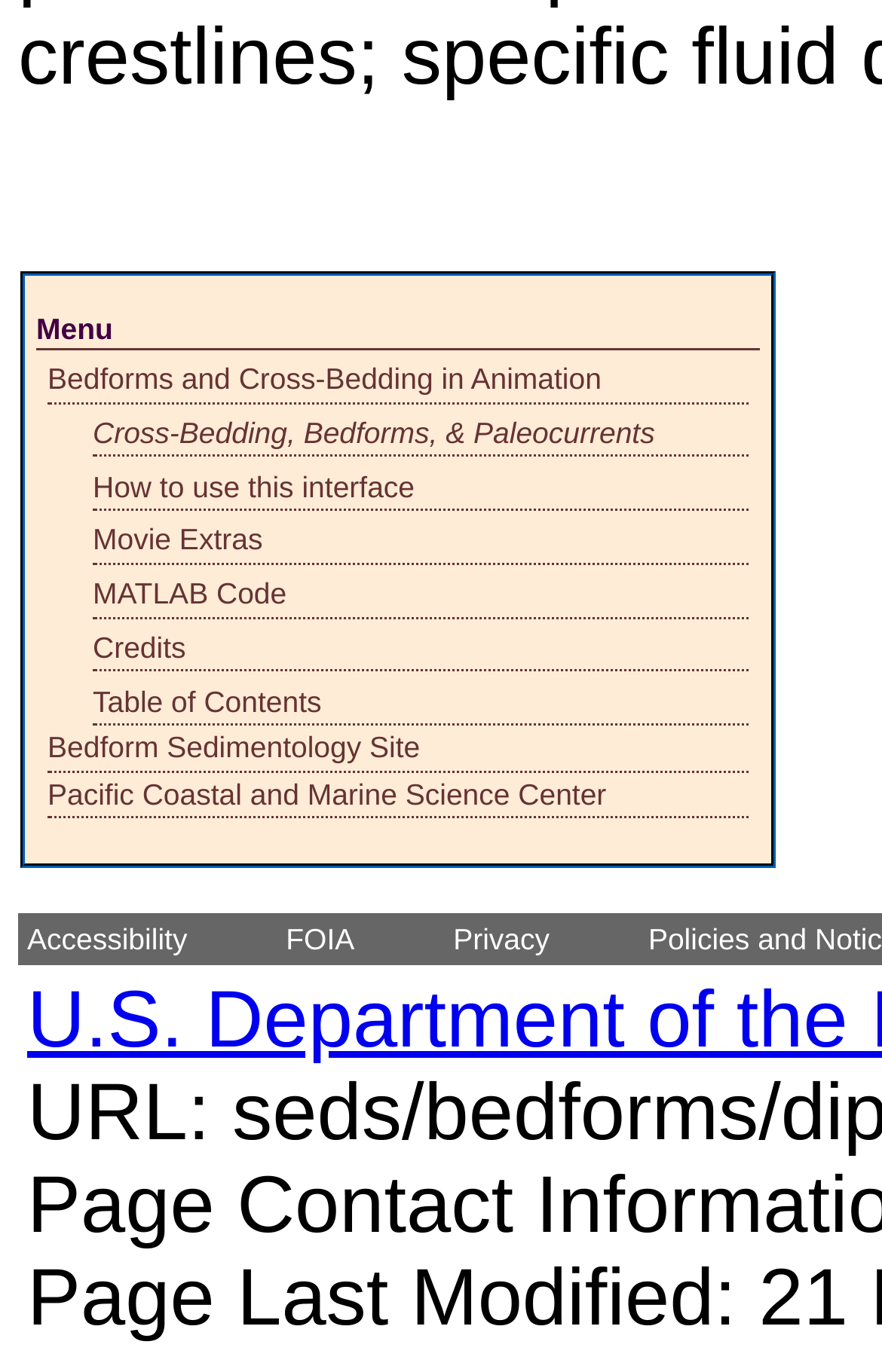Determine the bounding box of the UI component based on this description: "Cross-Bedding, Bedforms, & Paleocurrents". The bounding box coordinates should be four float values between 0 and 1, i.e., [left, top, right, bottom].

[0.105, 0.303, 0.742, 0.328]